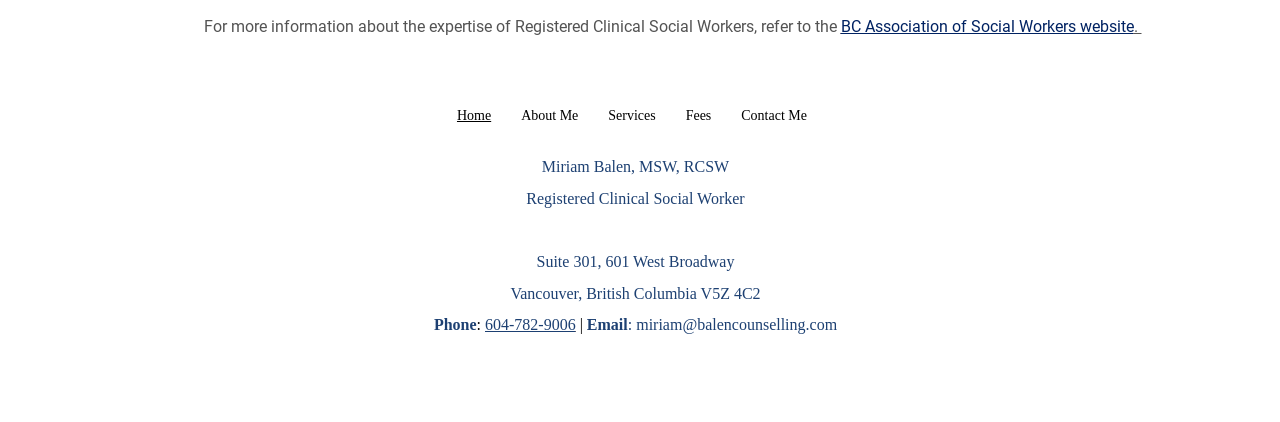Please identify the bounding box coordinates of the clickable region that I should interact with to perform the following instruction: "View the image 'PPG057'". The coordinates should be expressed as four float numbers between 0 and 1, i.e., [left, top, right, bottom].

None